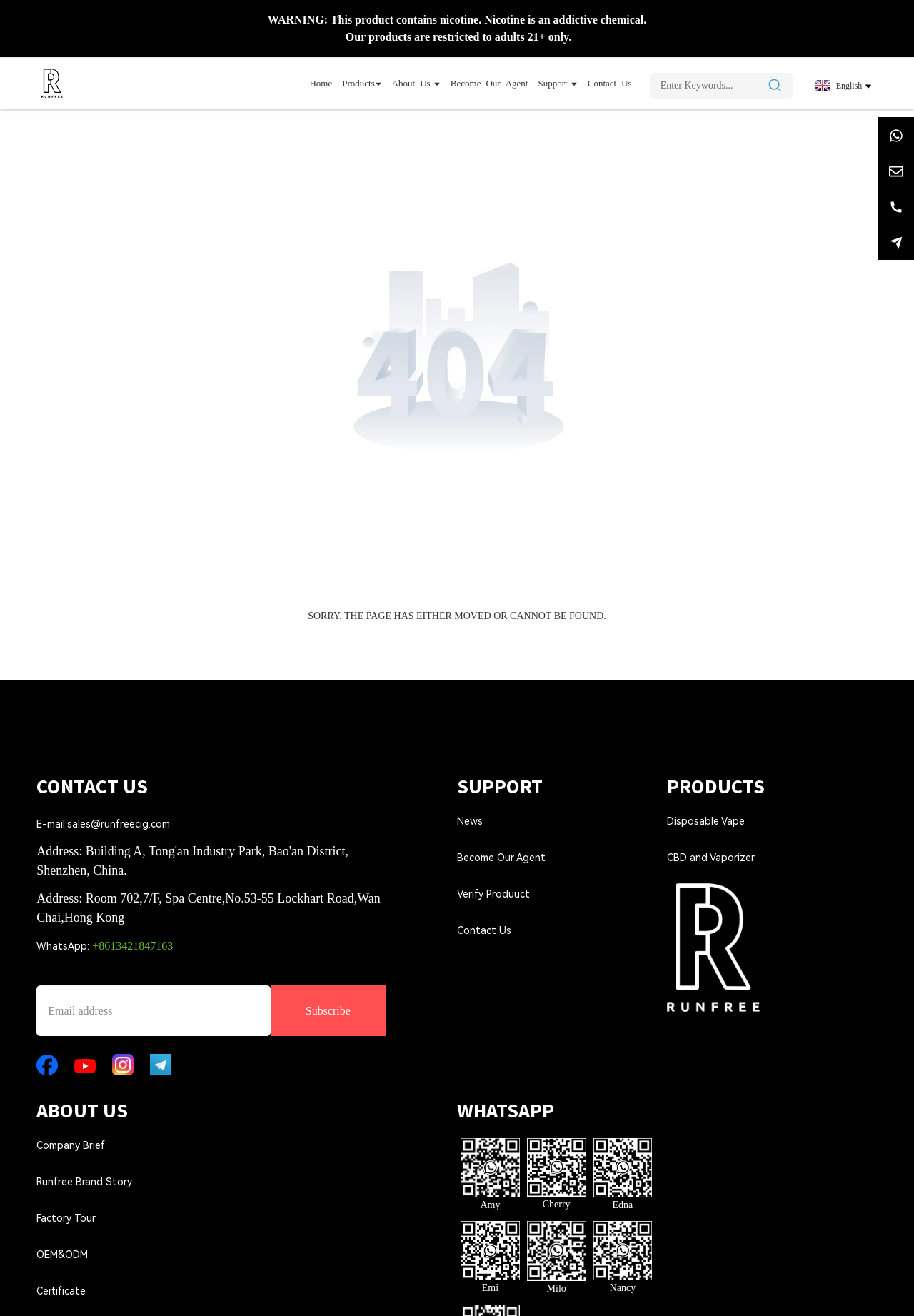Pinpoint the bounding box coordinates of the element you need to click to execute the following instruction: "View About Us page". The bounding box should be represented by four float numbers between 0 and 1, in the format [left, top, right, bottom].

[0.04, 0.866, 0.115, 0.875]